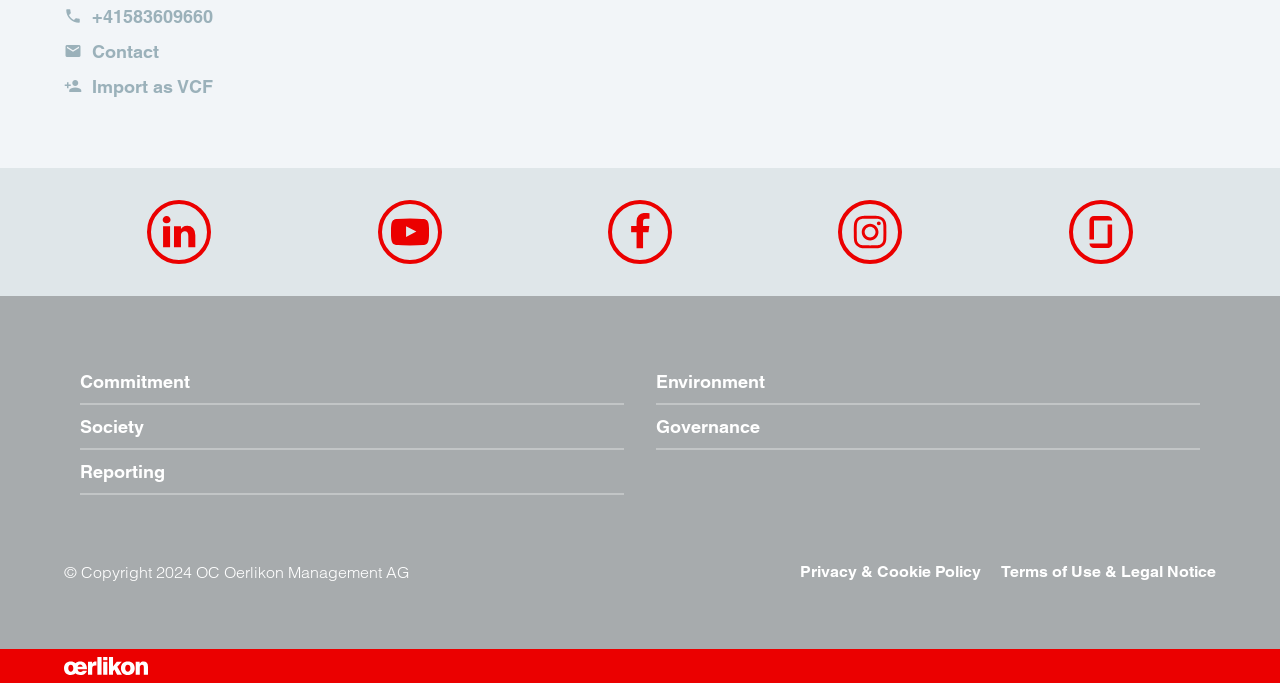How many main categories are there in the content section?
Could you answer the question with a detailed and thorough explanation?

I looked at the content section and found four main categories, which are Commitment, Environment, Society, and Governance.